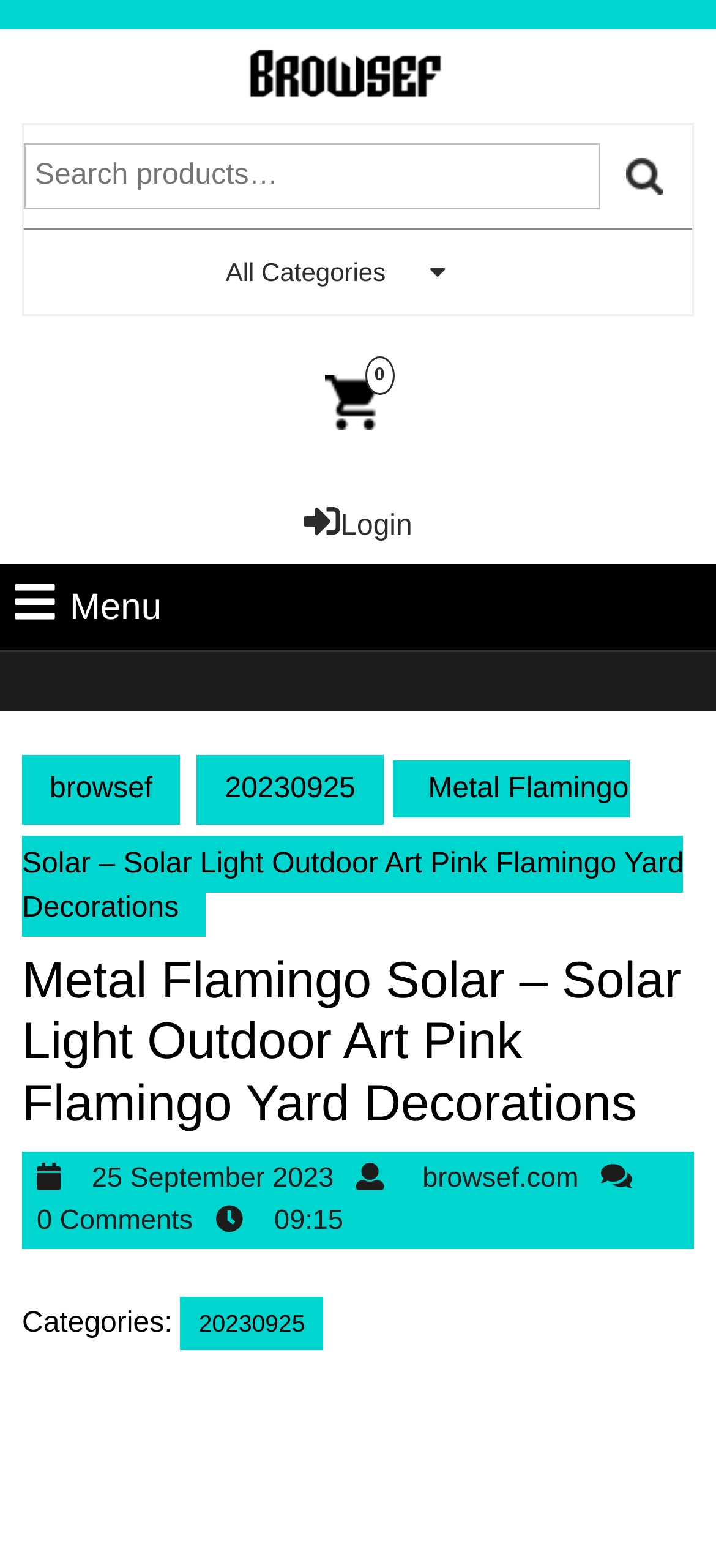Identify the bounding box coordinates of the clickable region required to complete the instruction: "Browse all categories". The coordinates should be given as four float numbers within the range of 0 and 1, i.e., [left, top, right, bottom].

[0.033, 0.145, 0.967, 0.2]